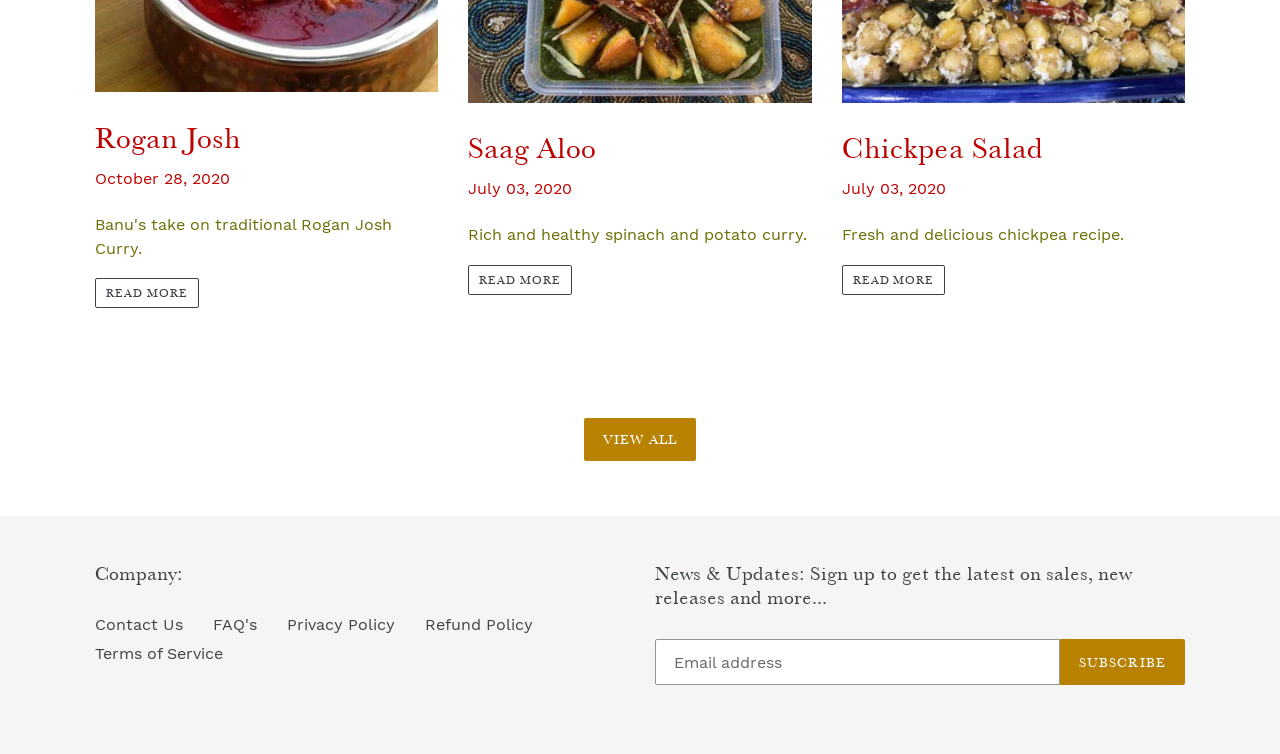Please find the bounding box coordinates of the element's region to be clicked to carry out this instruction: "Subscribe to News & Updates".

[0.828, 0.848, 0.926, 0.909]